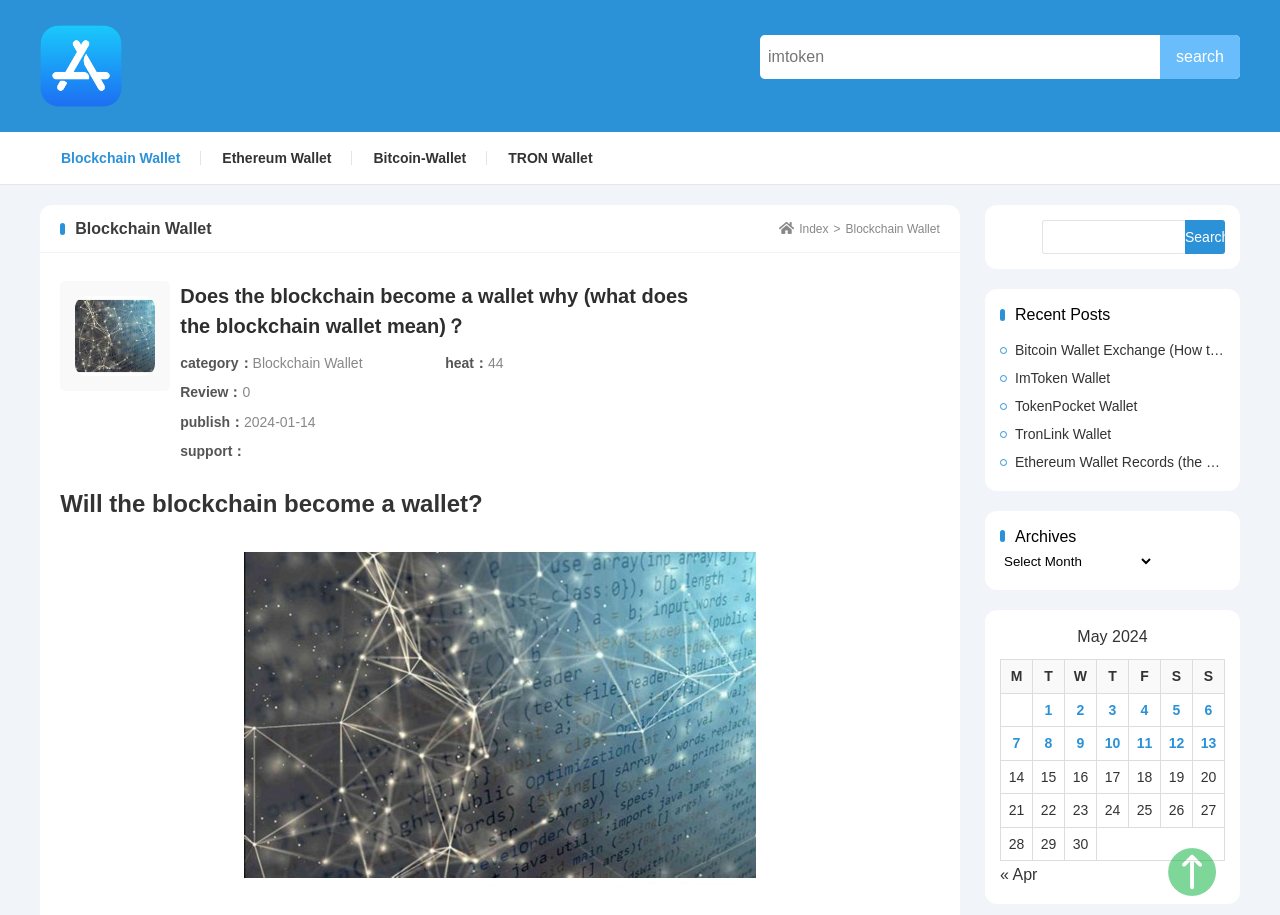Can you extract the headline from the webpage for me?

Does the blockchain become a wallet why (what does the blockchain wallet mean)？